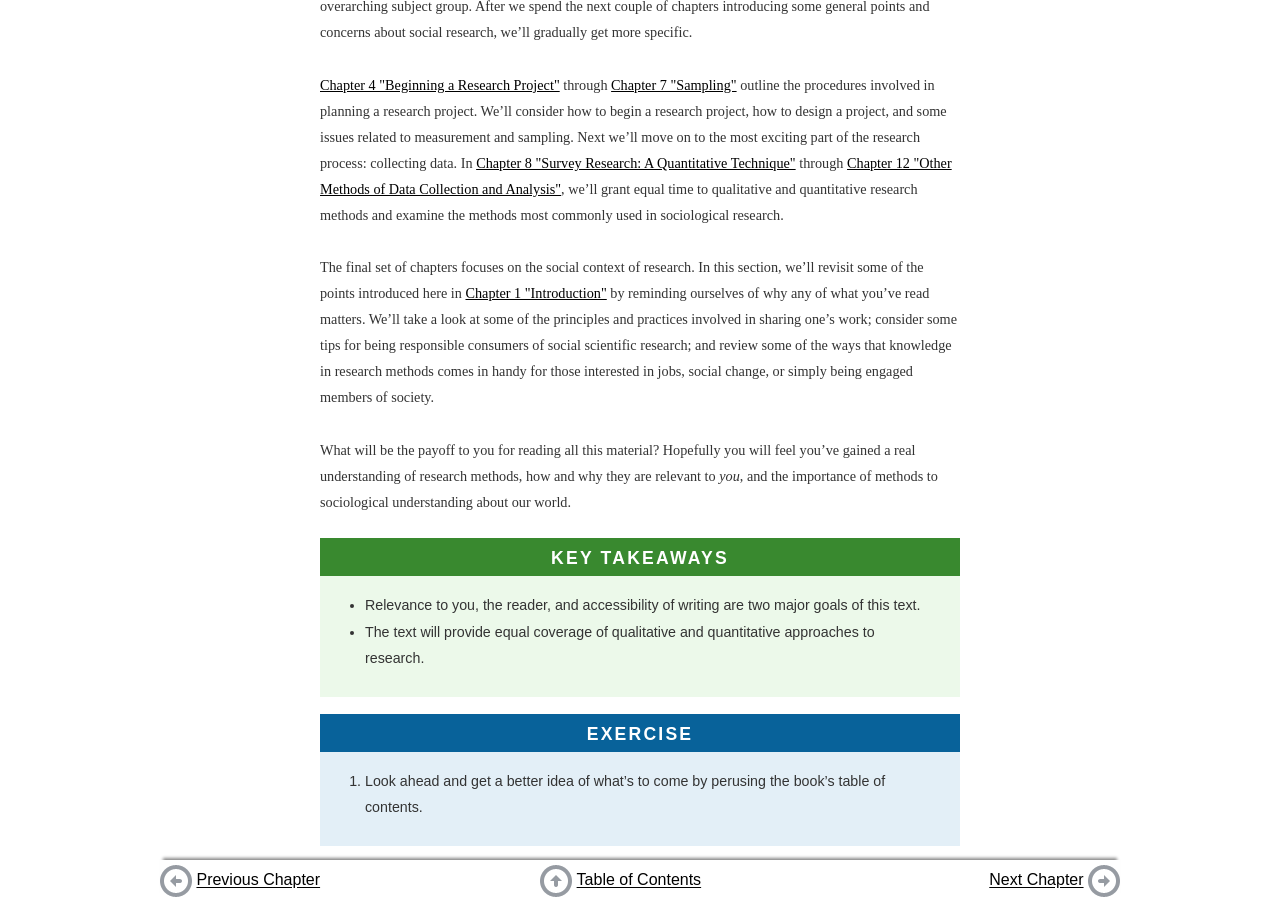Locate the bounding box coordinates of the element's region that should be clicked to carry out the following instruction: "Proceed to the next chapter". The coordinates need to be four float numbers between 0 and 1, i.e., [left, top, right, bottom].

[0.773, 0.958, 0.847, 0.976]